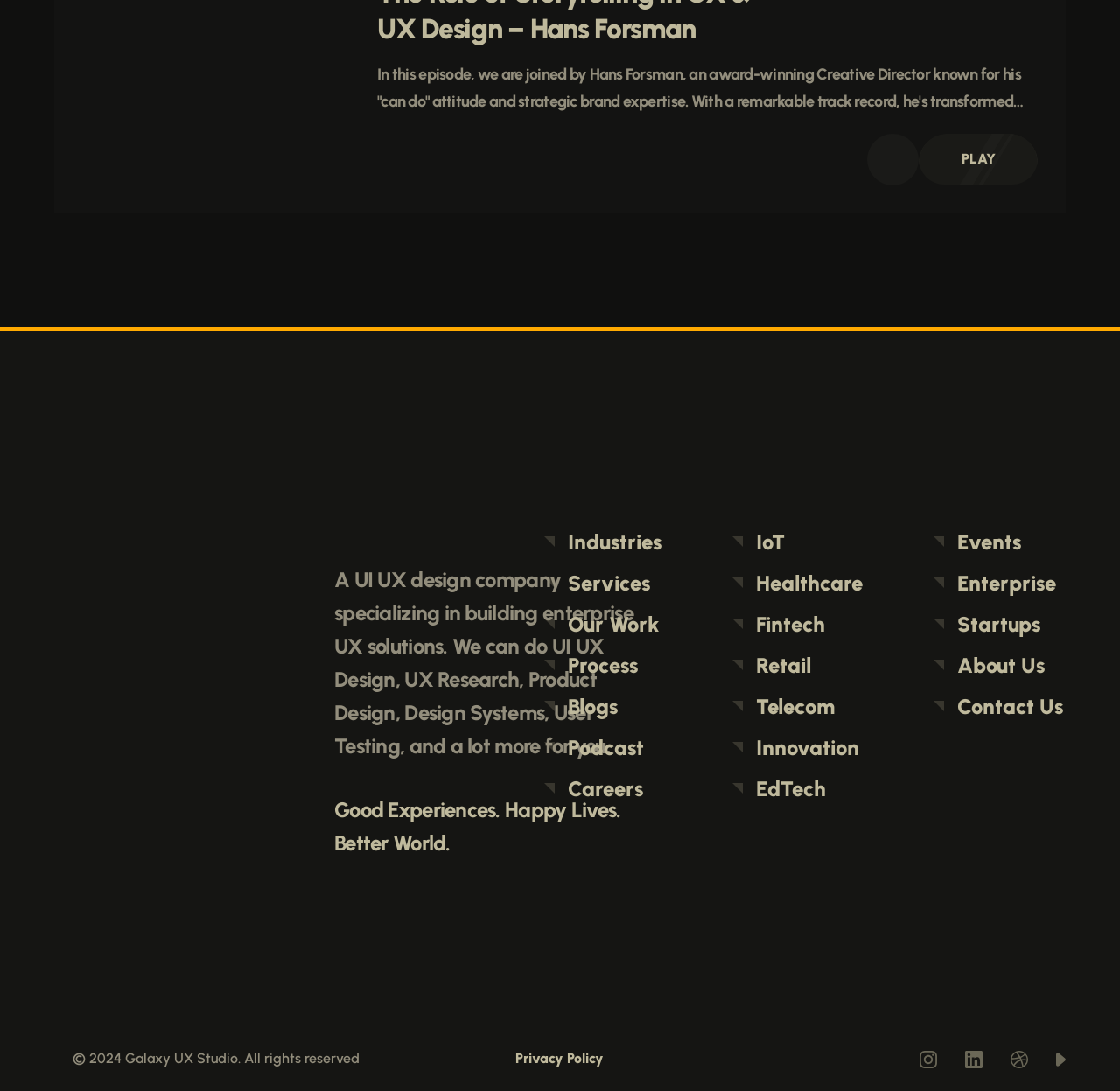Please reply with a single word or brief phrase to the question: 
How many links are there in the footer section?

5